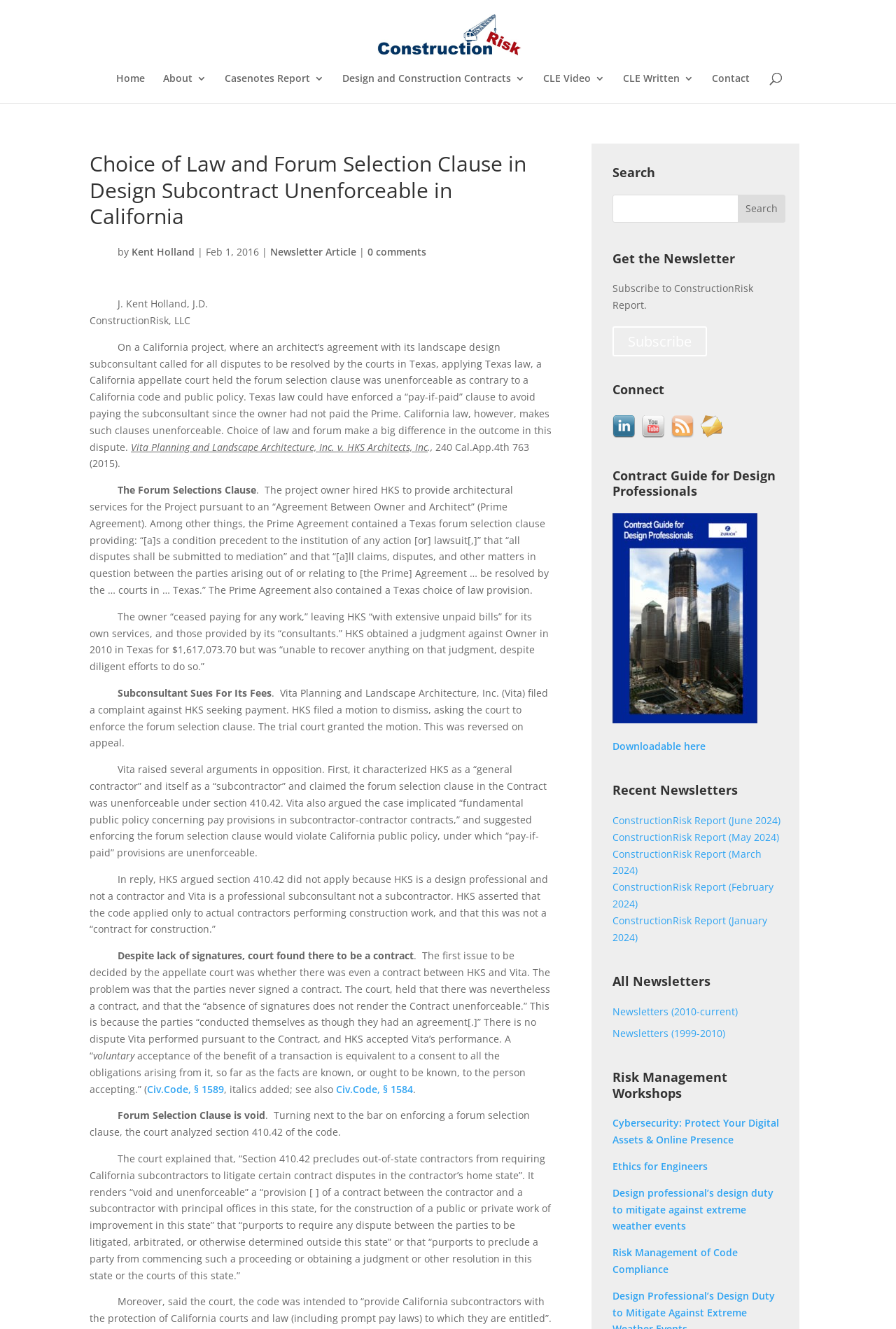Generate the main heading text from the webpage.

Choice of Law and Forum Selection Clause in Design Subcontract Unenforceable in California